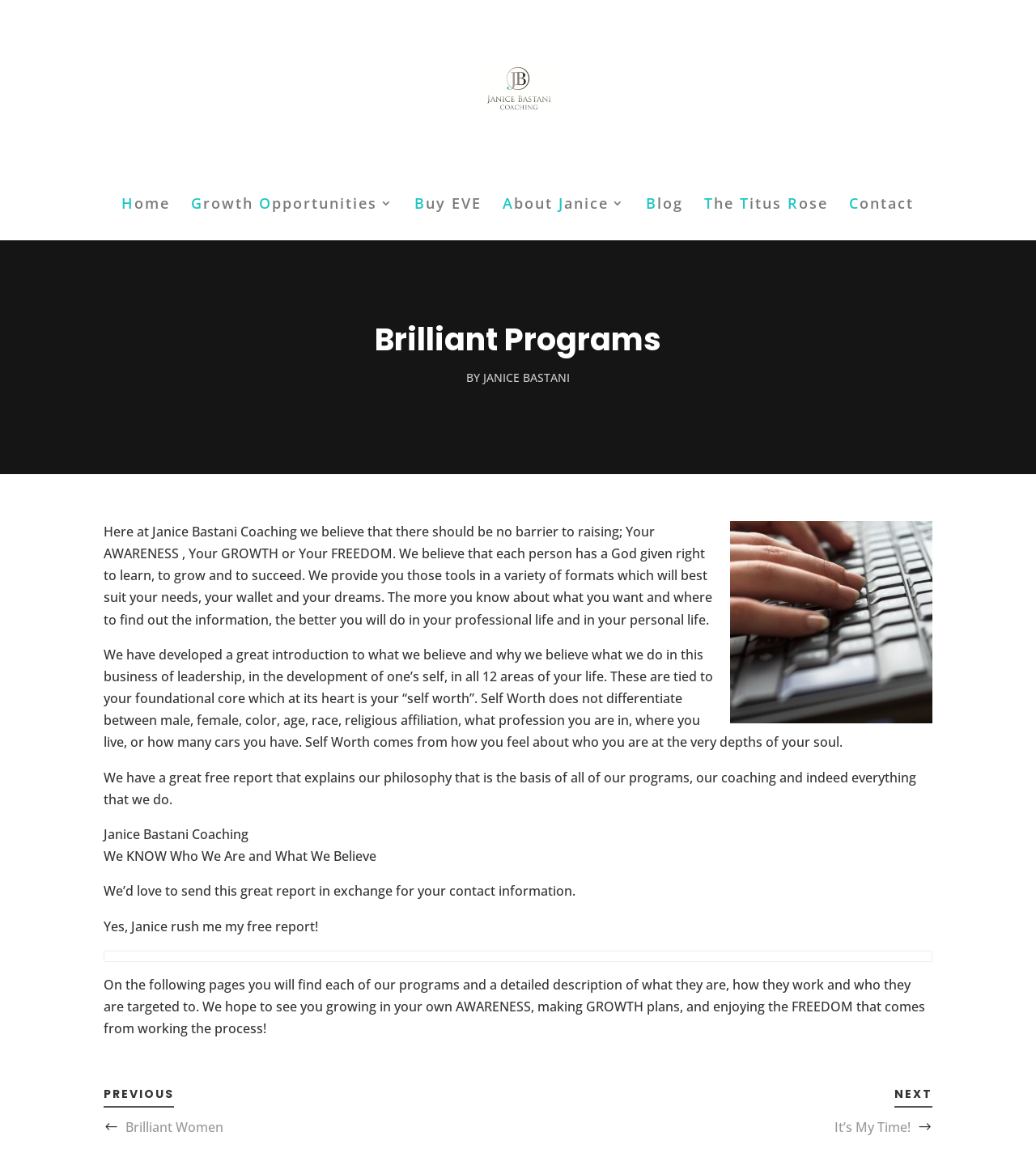Give a detailed account of the webpage's layout and content.

The webpage is titled "Brilliant Programs | Janice Bastani Coaching" and features a prominent image of Janice Bastani Coaching at the top. Below the image, there are seven navigation links: "Home", "Growth Opportunities 3", "Buy EVE", "About Janice 3", "Blog", "The Titus Rose", and "Contact".

The main content of the page is divided into sections. The first section has a heading "Brilliant Programs" and features a brief introduction to Janice Bastani Coaching's philosophy, which emphasizes the importance of self-awareness, growth, and freedom. This section also includes a call-to-action to receive a free report that explains their philosophy in more detail.

The next section features a detailed description of their programs, including what they are, how they work, and who they are targeted towards. This section is followed by a section with links to previous and next pages.

At the bottom of the page, there is a "GET IN TOUCH" section that includes contact information, such as an address, email address, and phone number. There are also links to legal requirements, including terms of service, privacy statement, and returns and exchanges.

Additionally, there is a section that says "ALSO VISIT..." and features a link to another website, as well as social media links.